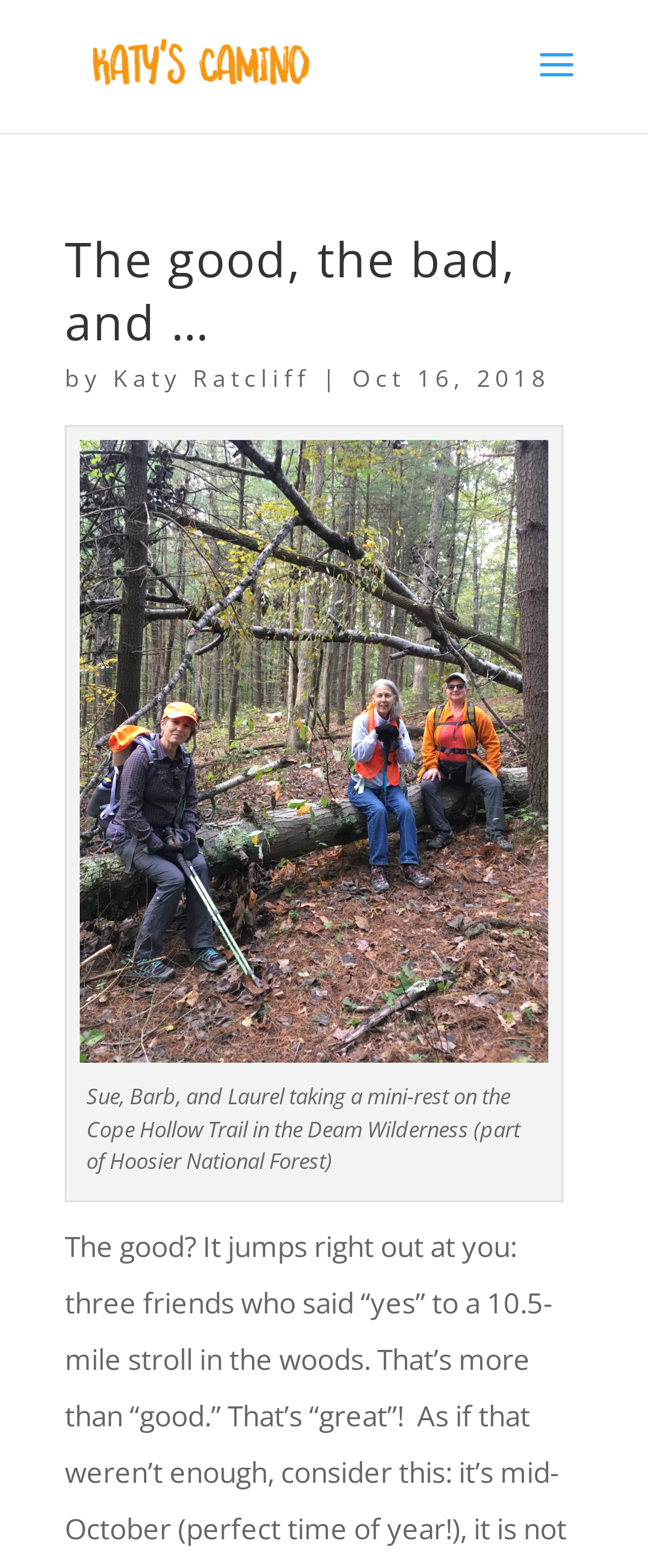Predict the bounding box coordinates of the UI element that matches this description: "Katy Ratcliff". The coordinates should be in the format [left, top, right, bottom] with each value between 0 and 1.

[0.174, 0.231, 0.479, 0.251]